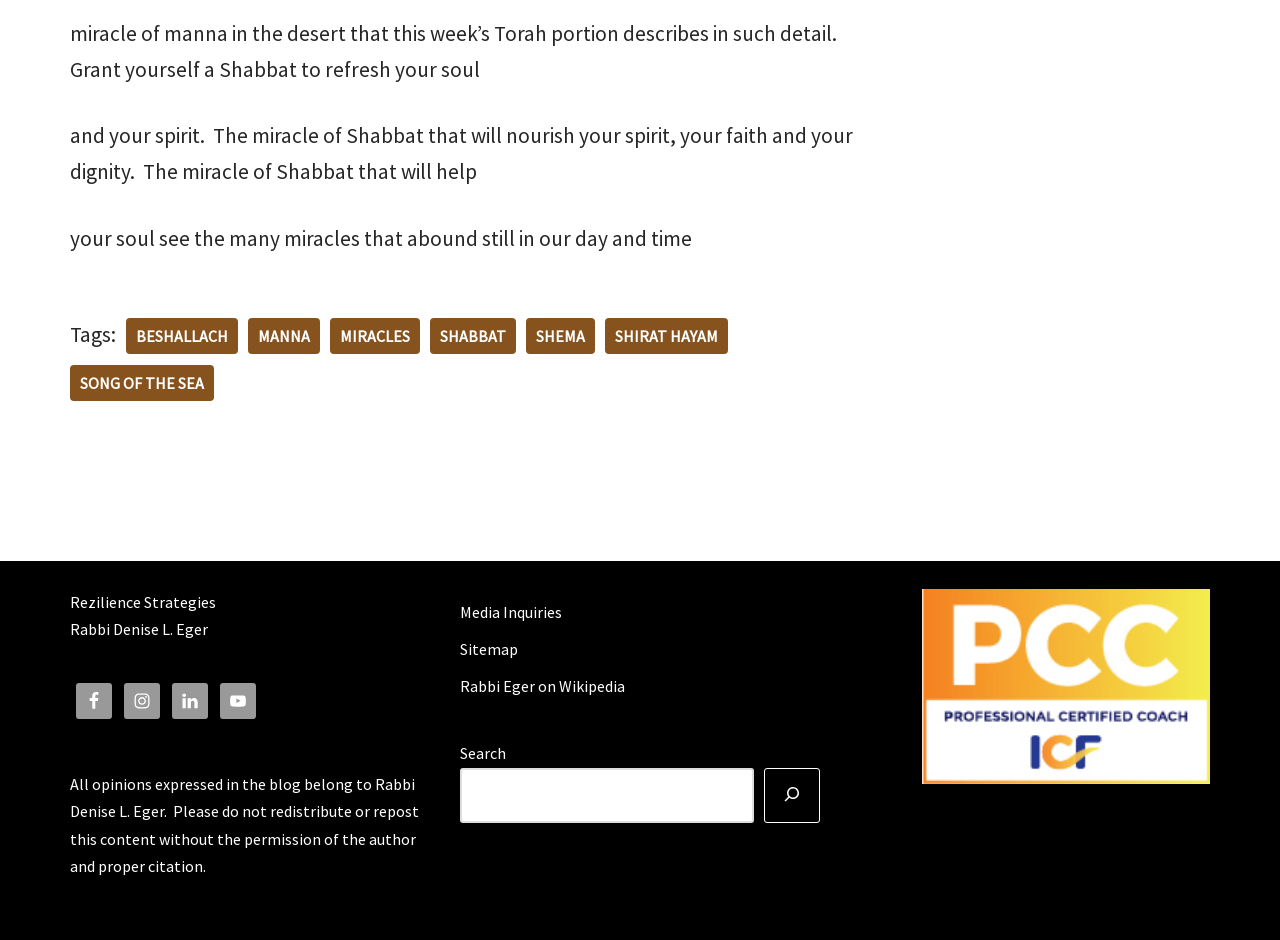Locate the bounding box coordinates of the region to be clicked to comply with the following instruction: "Contact Rabbi Eger for media inquiries". The coordinates must be four float numbers between 0 and 1, in the form [left, top, right, bottom].

[0.359, 0.64, 0.439, 0.661]